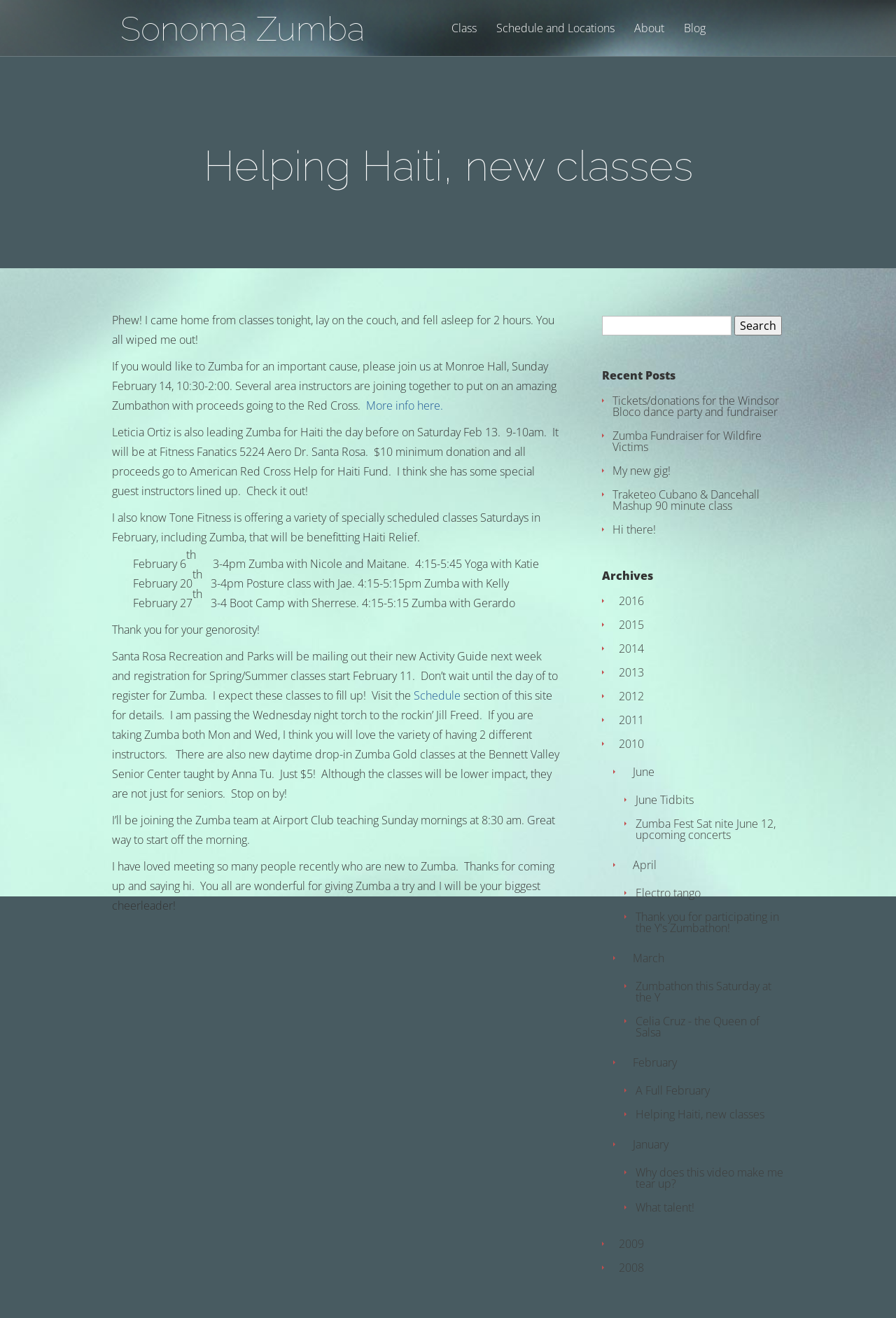Based on what you see in the screenshot, provide a thorough answer to this question: What is the cost of the Zumba Gold classes?

I determined the answer by reading the text on the webpage, which mentions that the Zumba Gold classes at the Bennett Valley Senior Center cost $5.